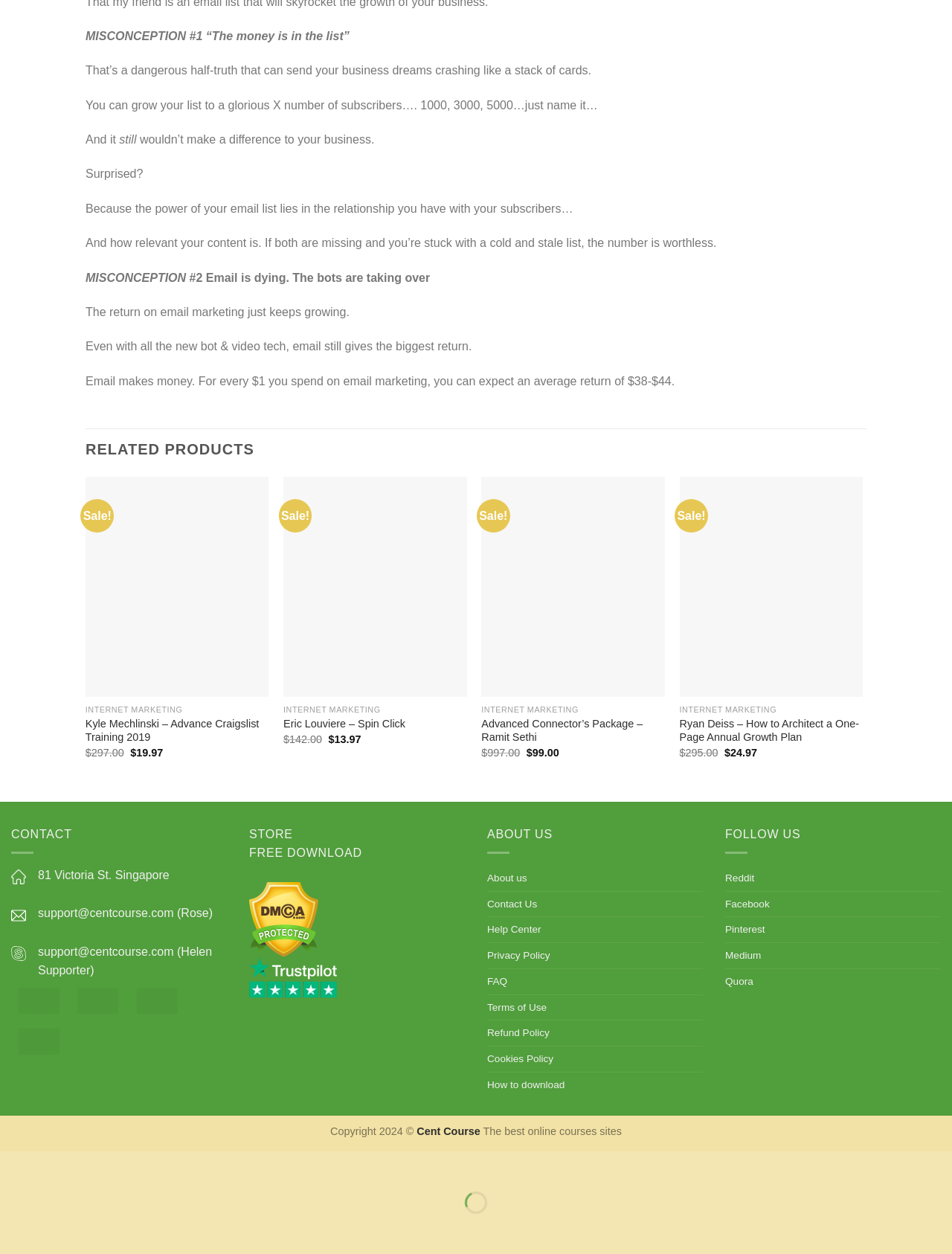Give the bounding box coordinates for the element described as: "Cent Course".

[0.438, 0.897, 0.505, 0.907]